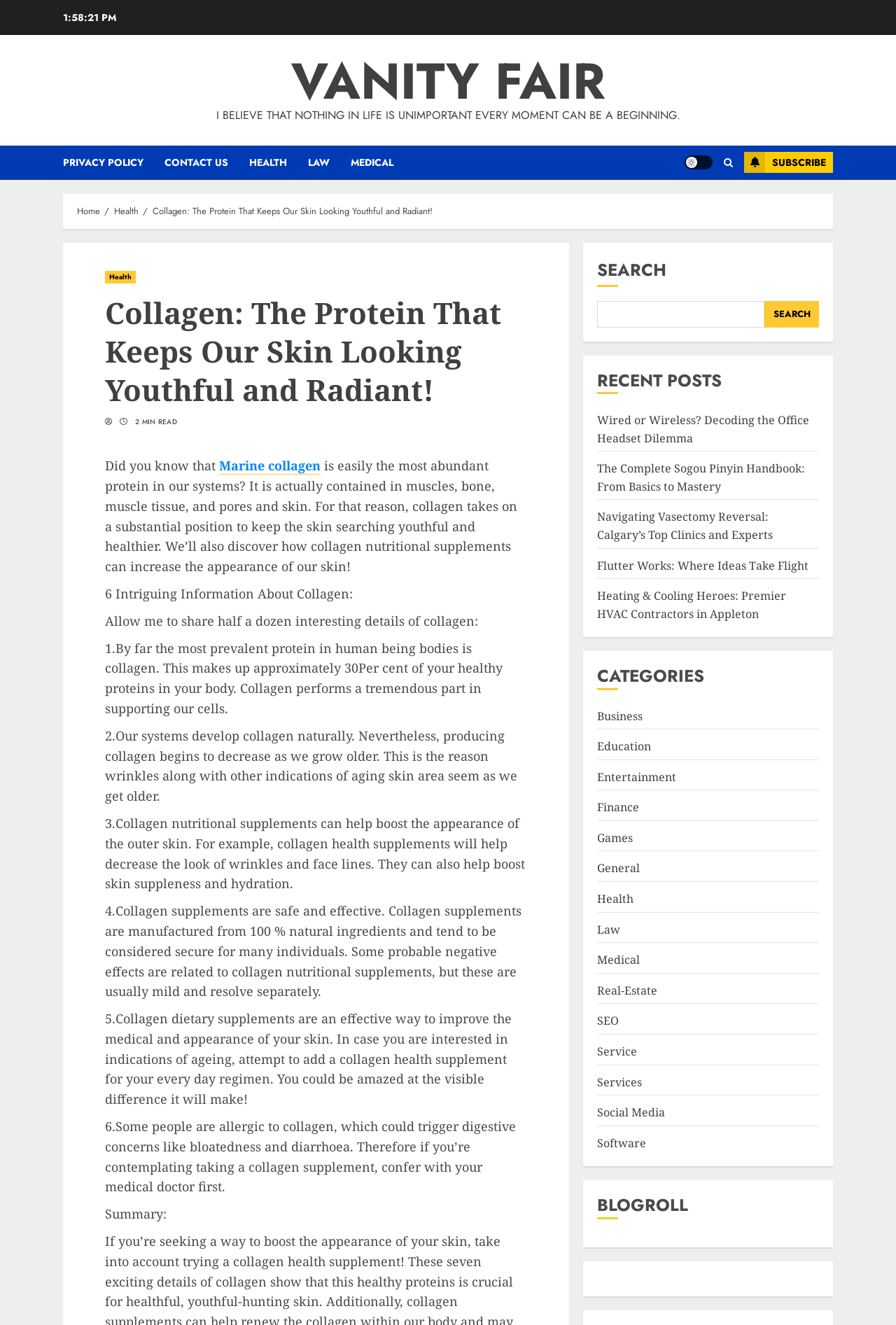Please reply to the following question using a single word or phrase: 
How many categories are listed on the webpage?

15